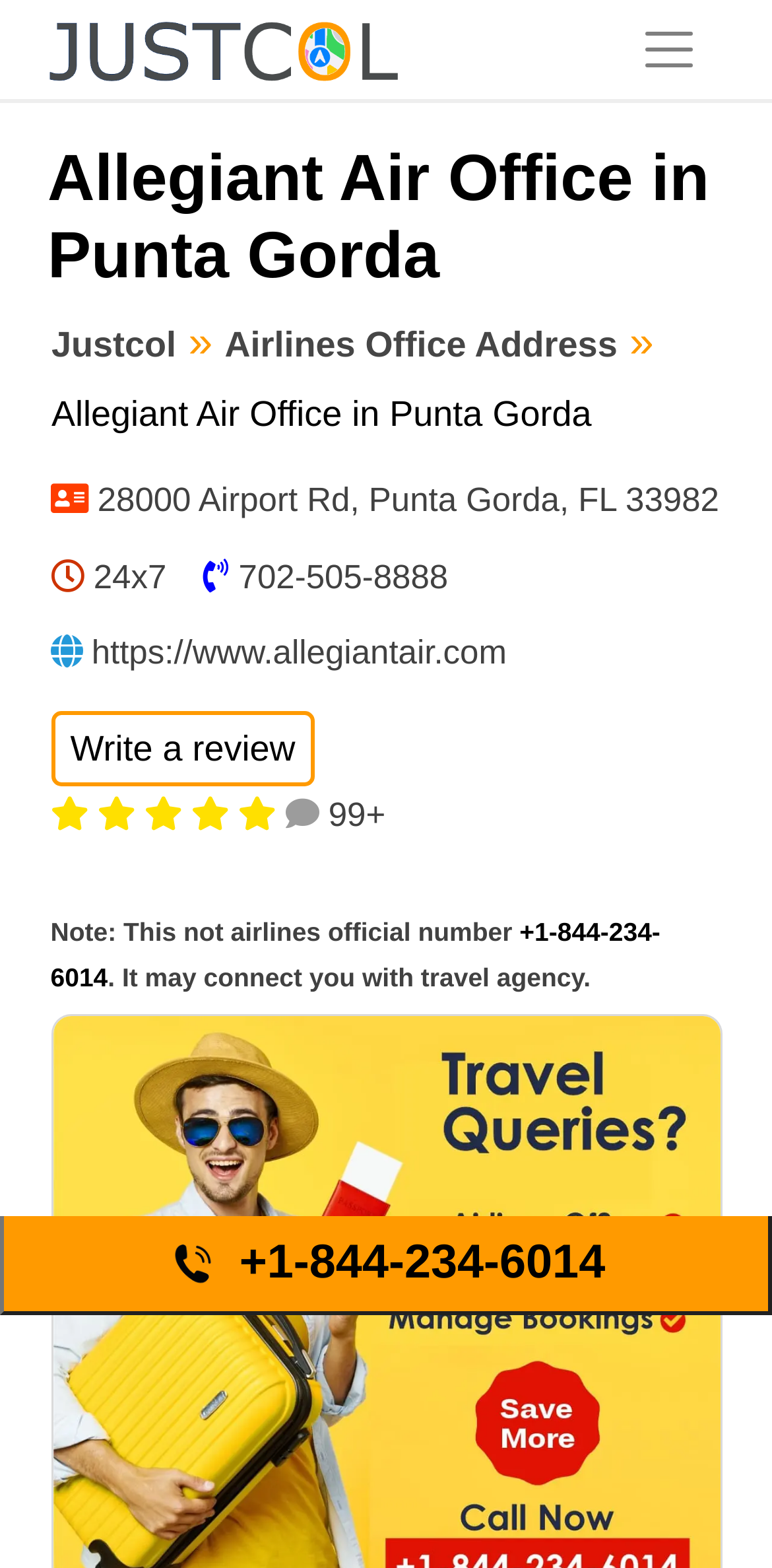Please provide a comprehensive response to the question based on the details in the image: How many reviews are there for Allegiant Air Office in Punta Gorda?

I found the answer by examining the static text element on the webpage, which is located at the coordinates [0.413, 0.508, 0.499, 0.532]. The text reads '99+'.